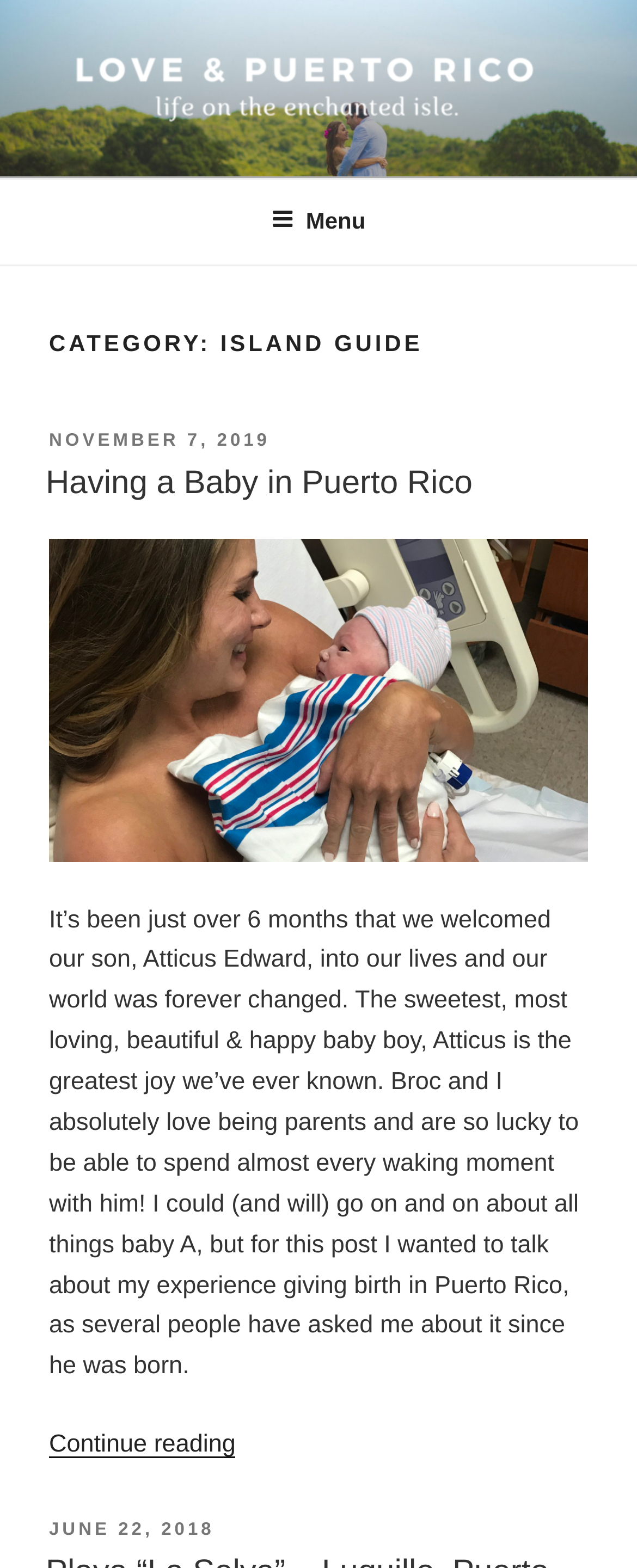Write an exhaustive caption that covers the webpage's main aspects.

The webpage is an archive of island guides, specifically focused on Puerto Rico. At the top, there is a logo and a link to "Love & Puerto Rico" on the left side, with a navigation menu on the right side. Below the logo, there is a heading that reads "CATEGORY: ISLAND GUIDE". 

Underneath the heading, there is an article section that takes up most of the page. The article section is divided into multiple sections, each with its own heading, text, and images. The first section has a heading "Having a Baby in Puerto Rico" with a link to the same title. Below the heading, there is a paragraph of text that describes the experience of giving birth in Puerto Rico. 

To the left of the text, there is an image related to the article. Further down, there is another link to "Meeting our son" with an accompanying image. The article continues with more text and links, including a "Continue reading" link at the bottom. Throughout the article, there are timestamps indicating when each post was made, such as "NOVEMBER 7, 2019" and "JUNE 22, 2018".